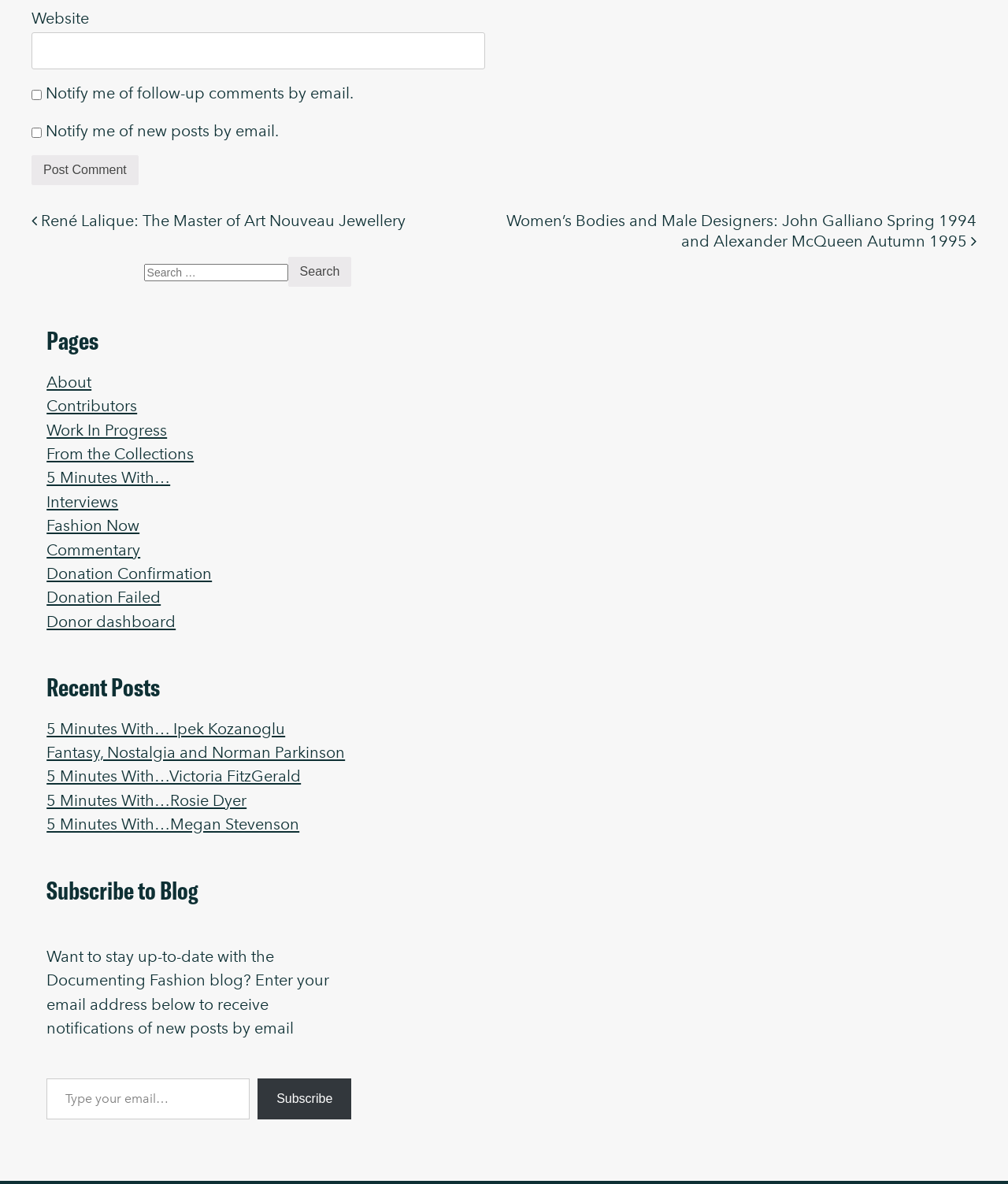Answer the question below using just one word or a short phrase: 
What is the purpose of the textbox at the top?

Website